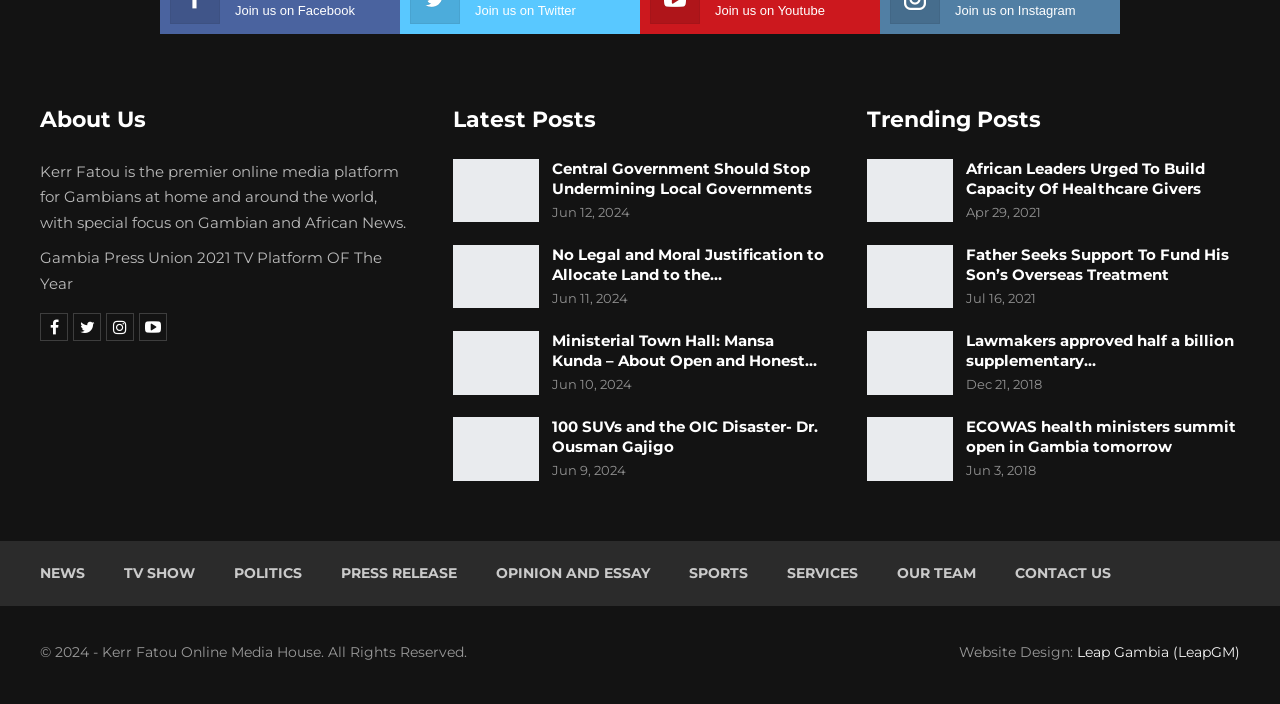Identify the bounding box coordinates of the element to click to follow this instruction: 'Read Central Government Should Stop Undermining Local Governments'. Ensure the coordinates are four float values between 0 and 1, provided as [left, top, right, bottom].

[0.432, 0.226, 0.635, 0.281]